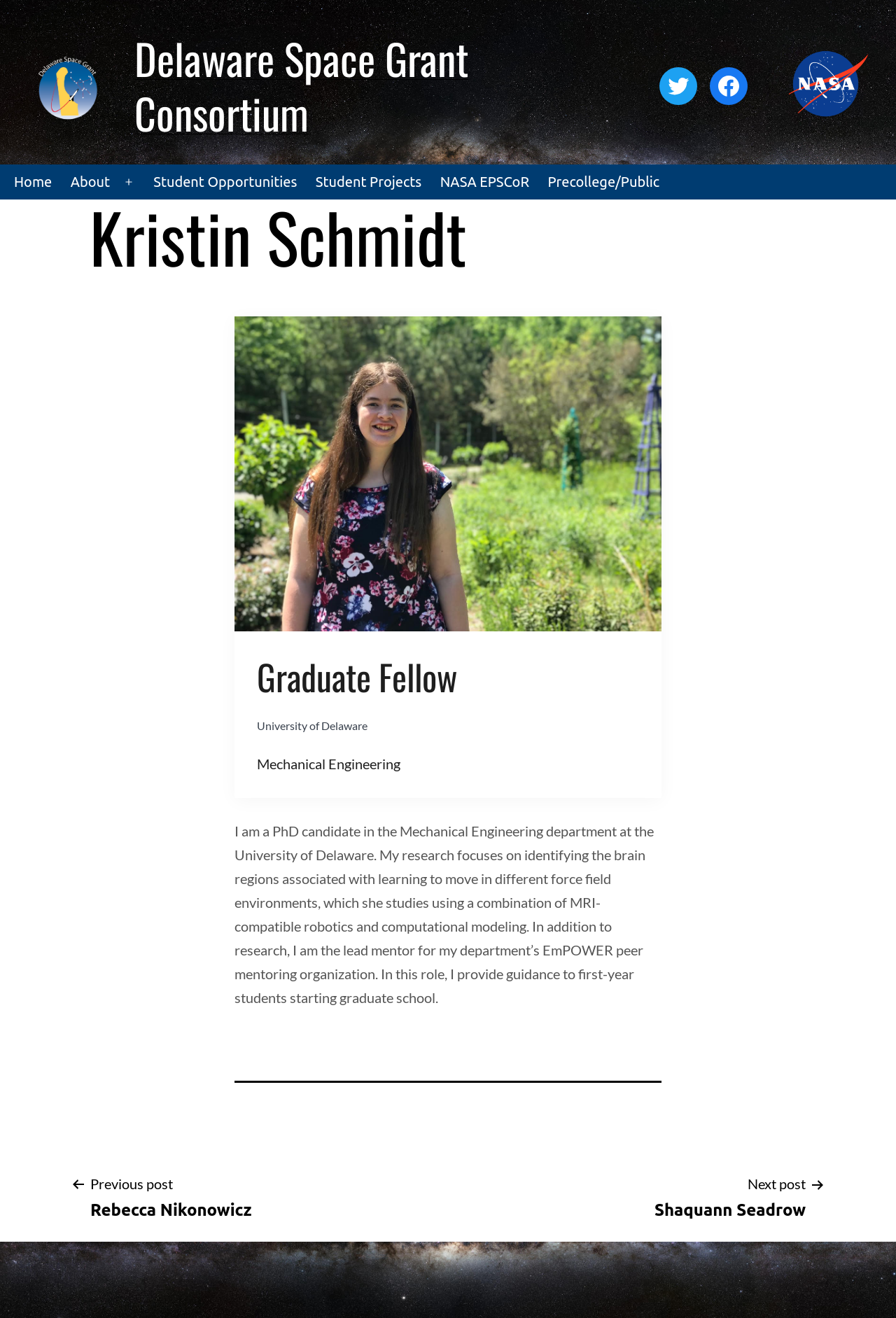Determine the bounding box coordinates of the section I need to click to execute the following instruction: "Read about Student Opportunities". Provide the coordinates as four float numbers between 0 and 1, i.e., [left, top, right, bottom].

[0.161, 0.125, 0.342, 0.152]